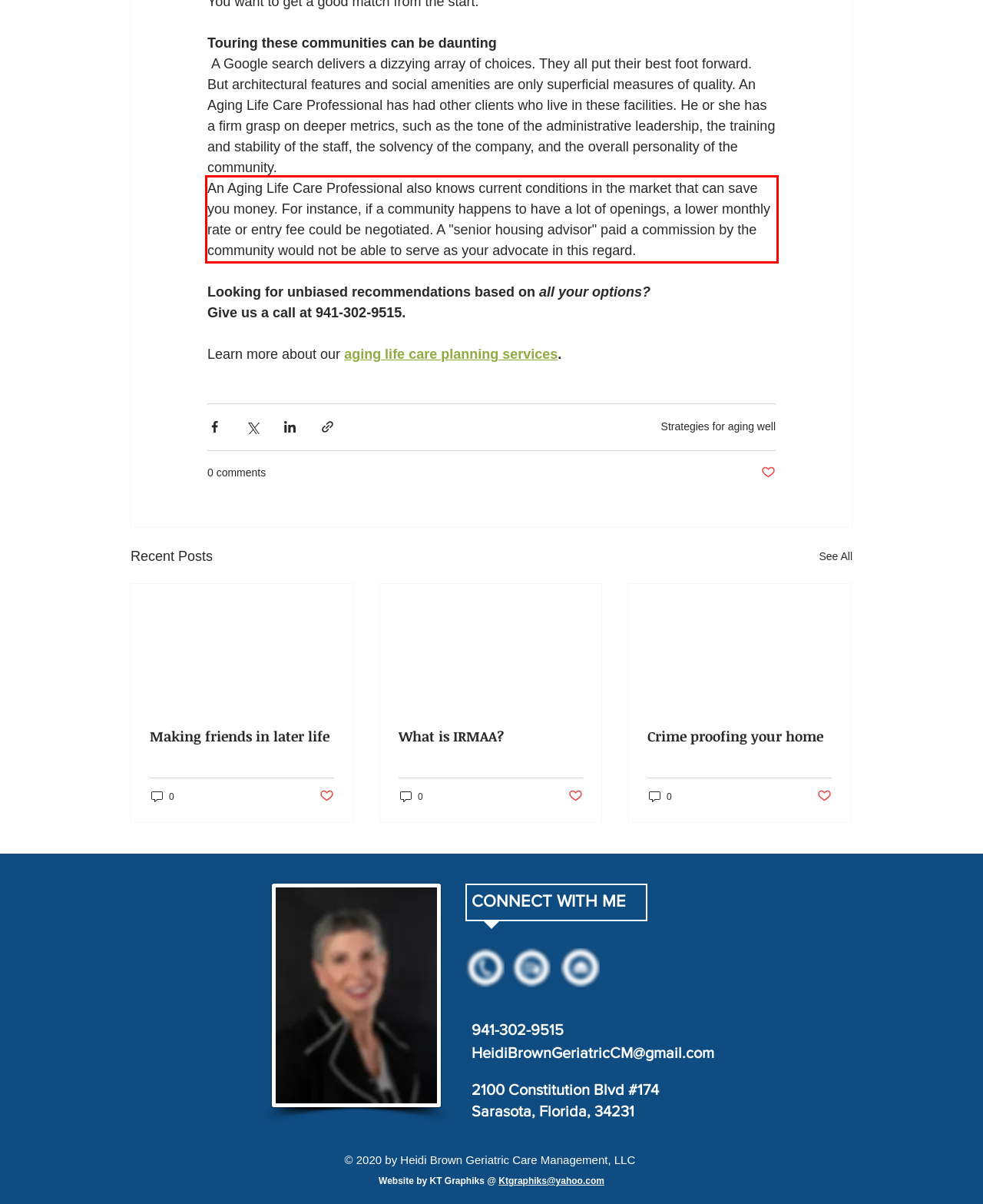In the screenshot of the webpage, find the red bounding box and perform OCR to obtain the text content restricted within this red bounding box.

An Aging Life Care Professional also knows current conditions in the market that can save you money. For instance, if a community happens to have a lot of openings, a lower monthly rate or entry fee could be negotiated. A "senior housing advisor" paid a commission by the community would not be able to serve as your advocate in this regard.